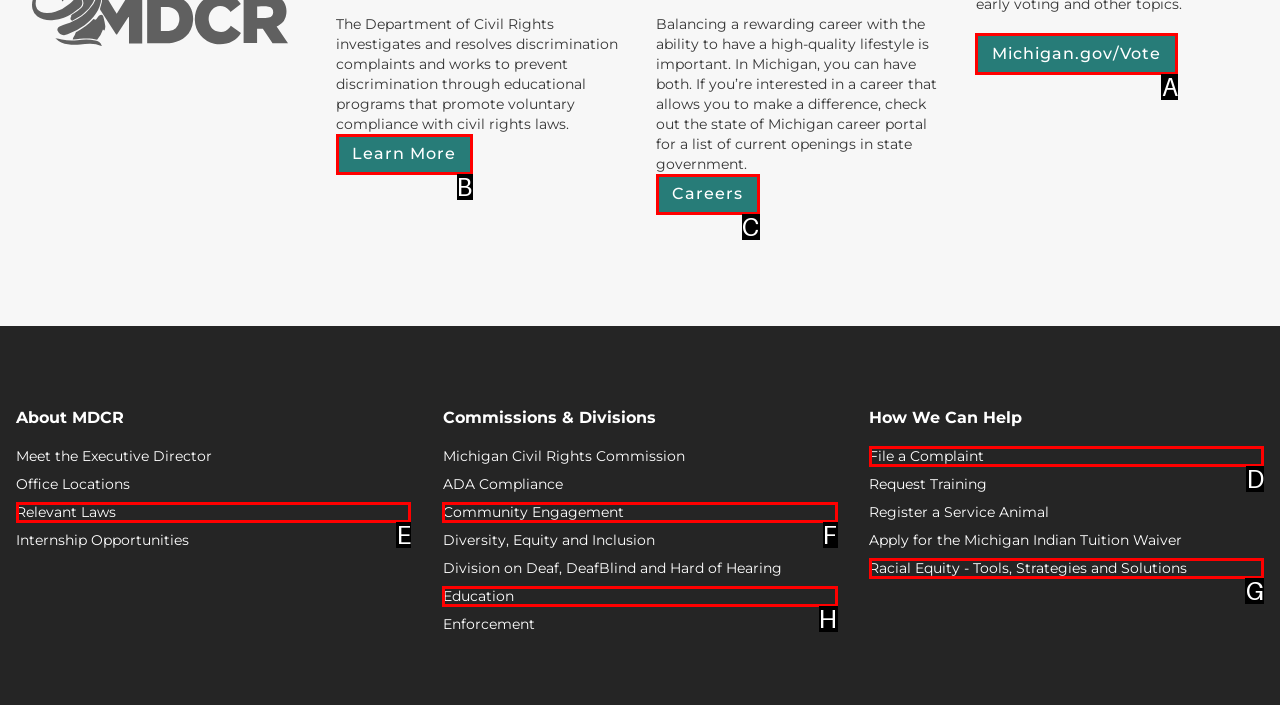Which HTML element should be clicked to complete the task: Visit the Michigan.gov/Vote website? Answer with the letter of the corresponding option.

A